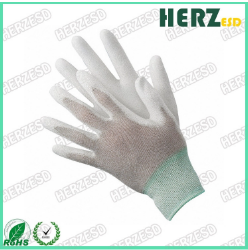What is the purpose of the mint green cuff?
Ensure your answer is thorough and detailed.

According to the caption, the mint green cuff on the gloves ensures a snug fit while providing comfort during extended use, which is essential for professionals working in environments sensitive to static electricity.